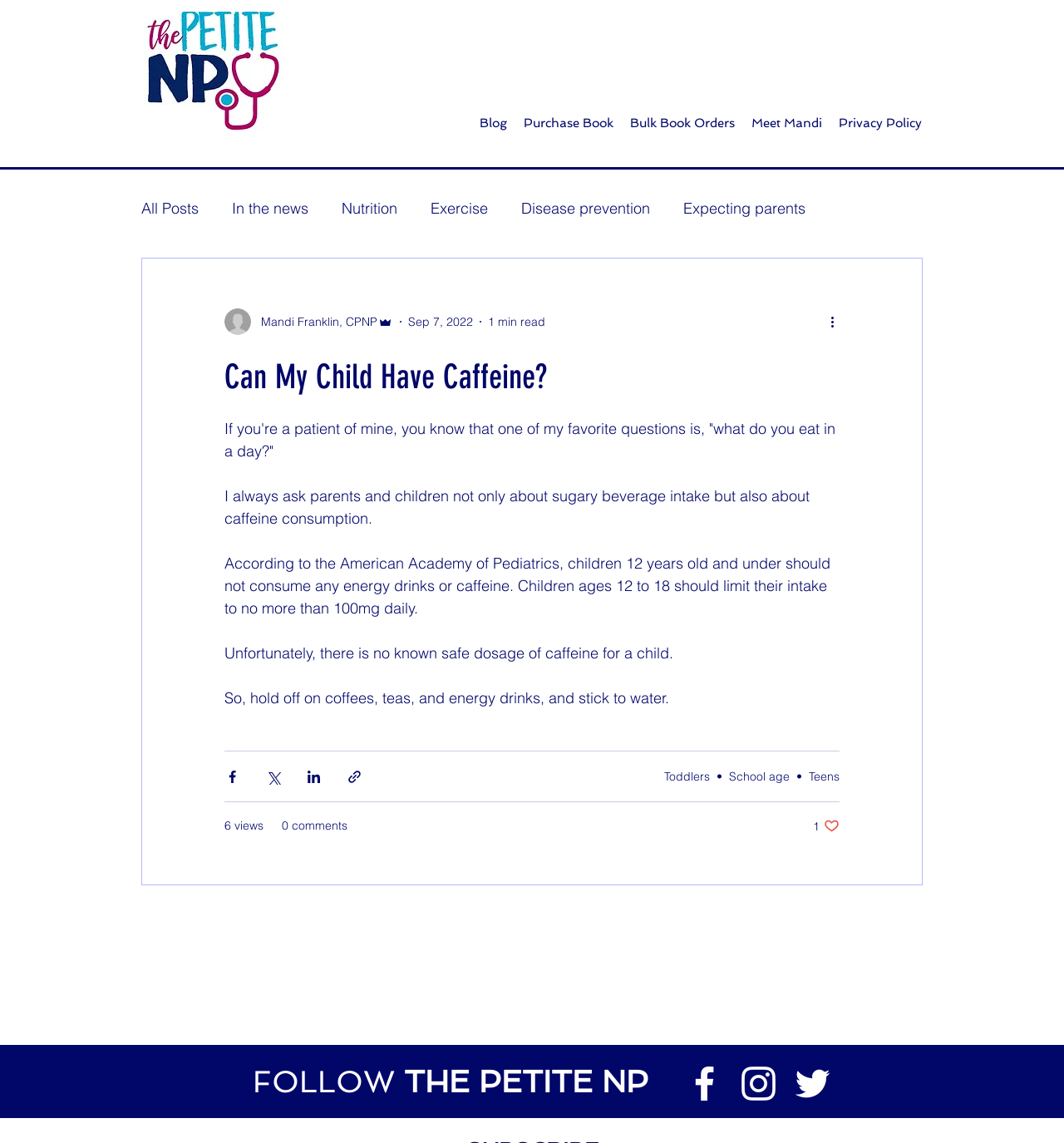Answer the following in one word or a short phrase: 
What is the name of the author of the article?

Mandi Franklin, CPNP